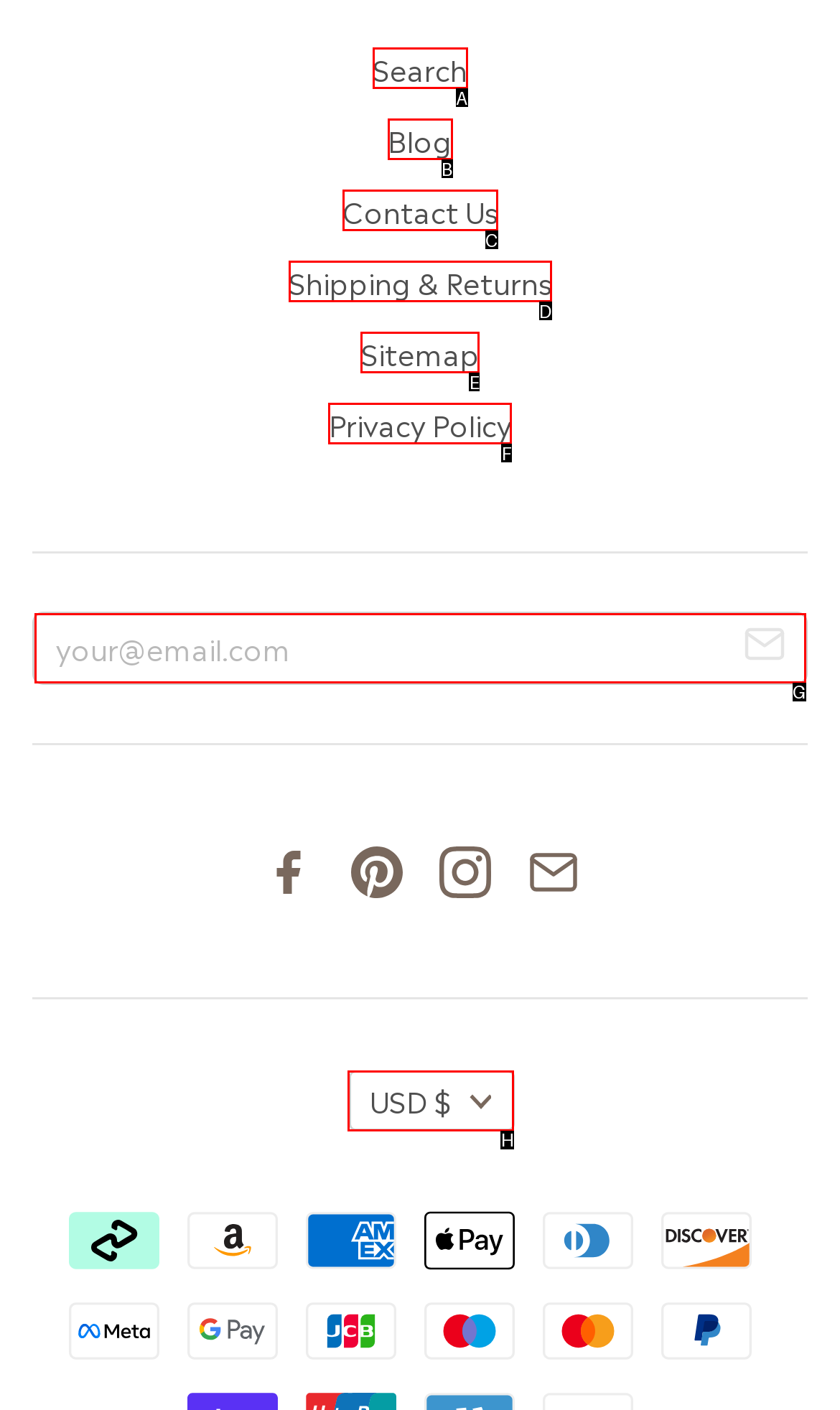Which HTML element fits the description: alt="Ovington Cricket Club"? Respond with the letter of the appropriate option directly.

None